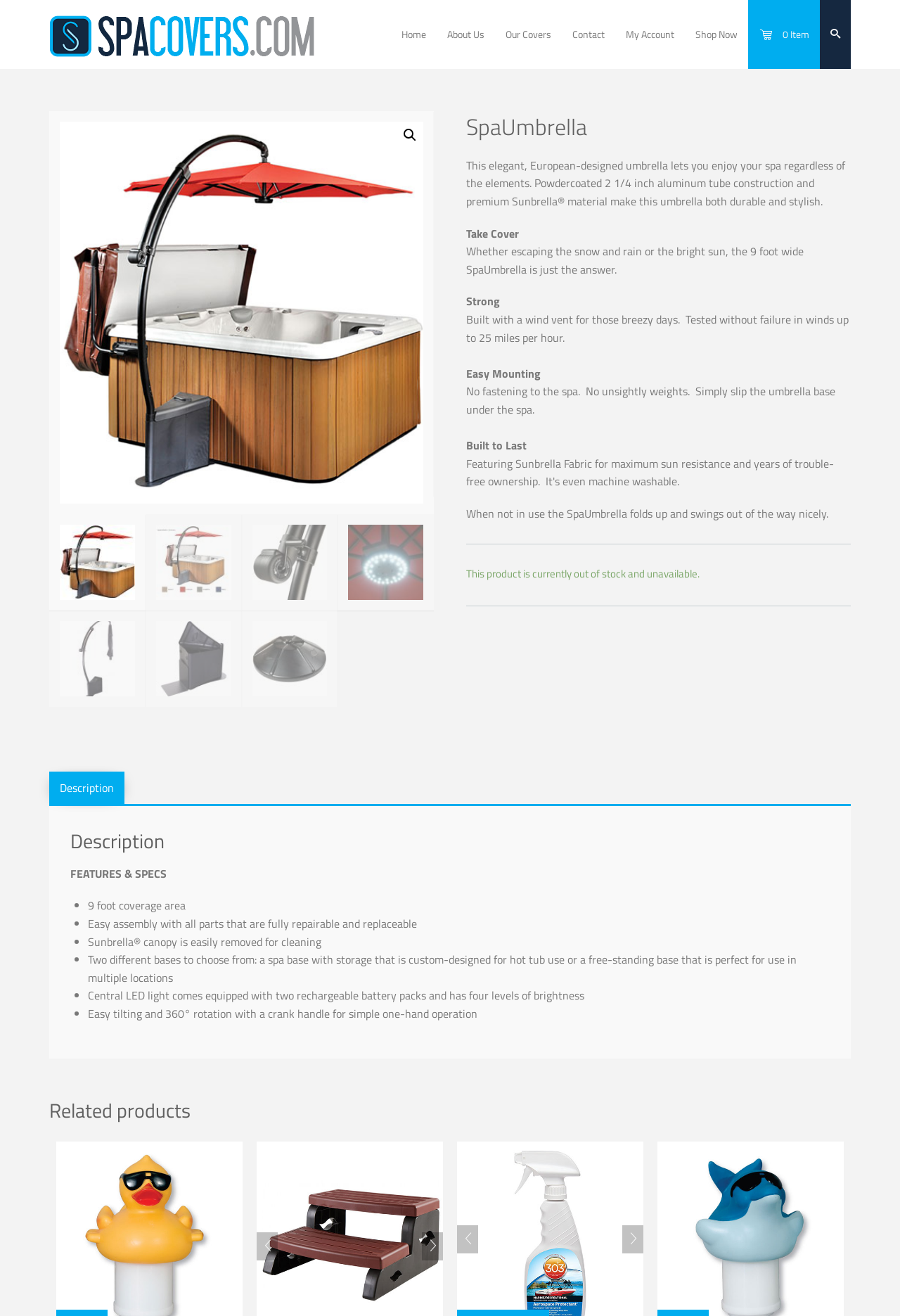Given the element description: "0 Item 0 Item", predict the bounding box coordinates of the UI element it refers to, using four float numbers between 0 and 1, i.e., [left, top, right, bottom].

[0.831, 0.0, 0.911, 0.052]